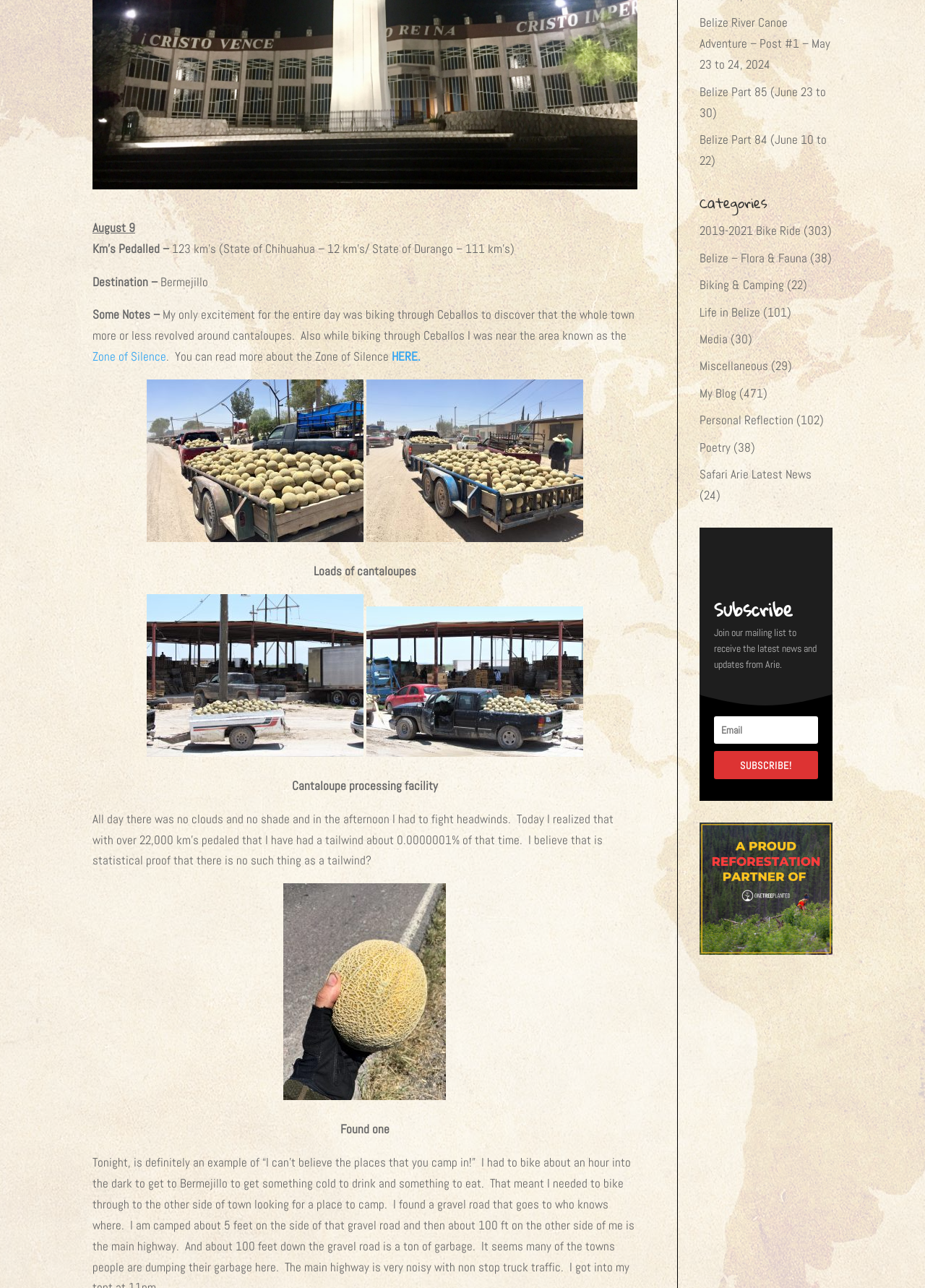Find the bounding box coordinates for the HTML element described in this sentence: "SUBSCRIBE!". Provide the coordinates as four float numbers between 0 and 1, in the format [left, top, right, bottom].

[0.772, 0.583, 0.884, 0.605]